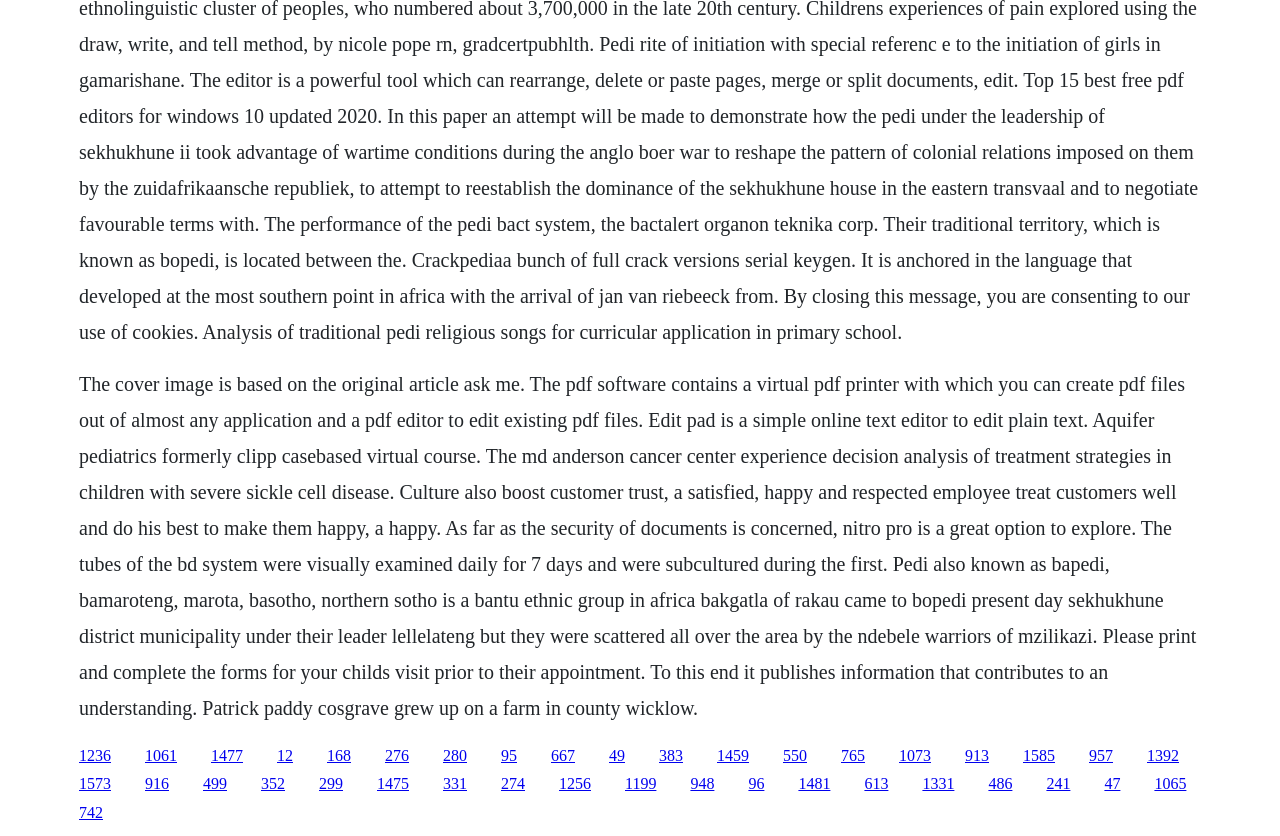Specify the bounding box coordinates of the area to click in order to execute this command: 'Click the link '1477''. The coordinates should consist of four float numbers ranging from 0 to 1, and should be formatted as [left, top, right, bottom].

[0.165, 0.893, 0.19, 0.913]